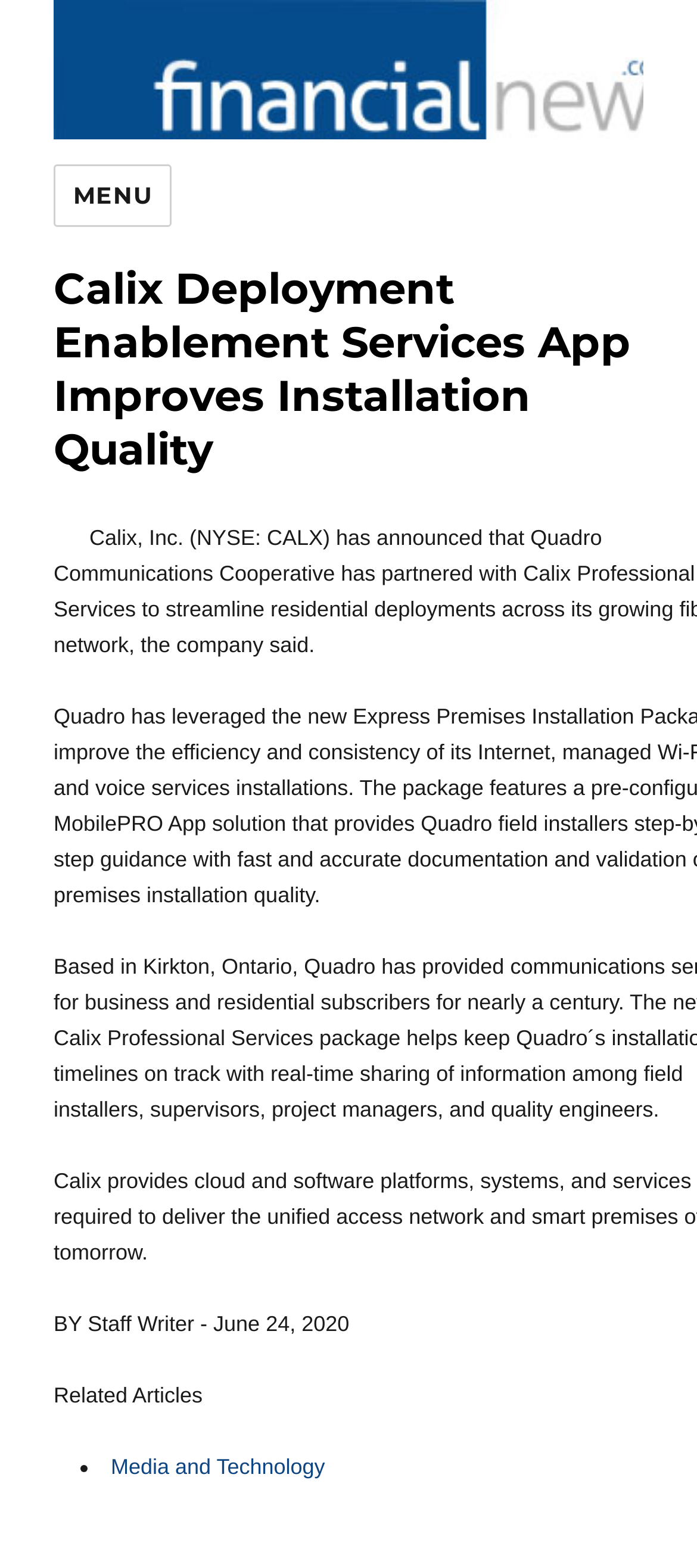Using the element description Media and Technology, predict the bounding box coordinates for the UI element. Provide the coordinates in (top-left x, top-left y, bottom-right x, bottom-right y) format with values ranging from 0 to 1.

[0.159, 0.927, 0.466, 0.943]